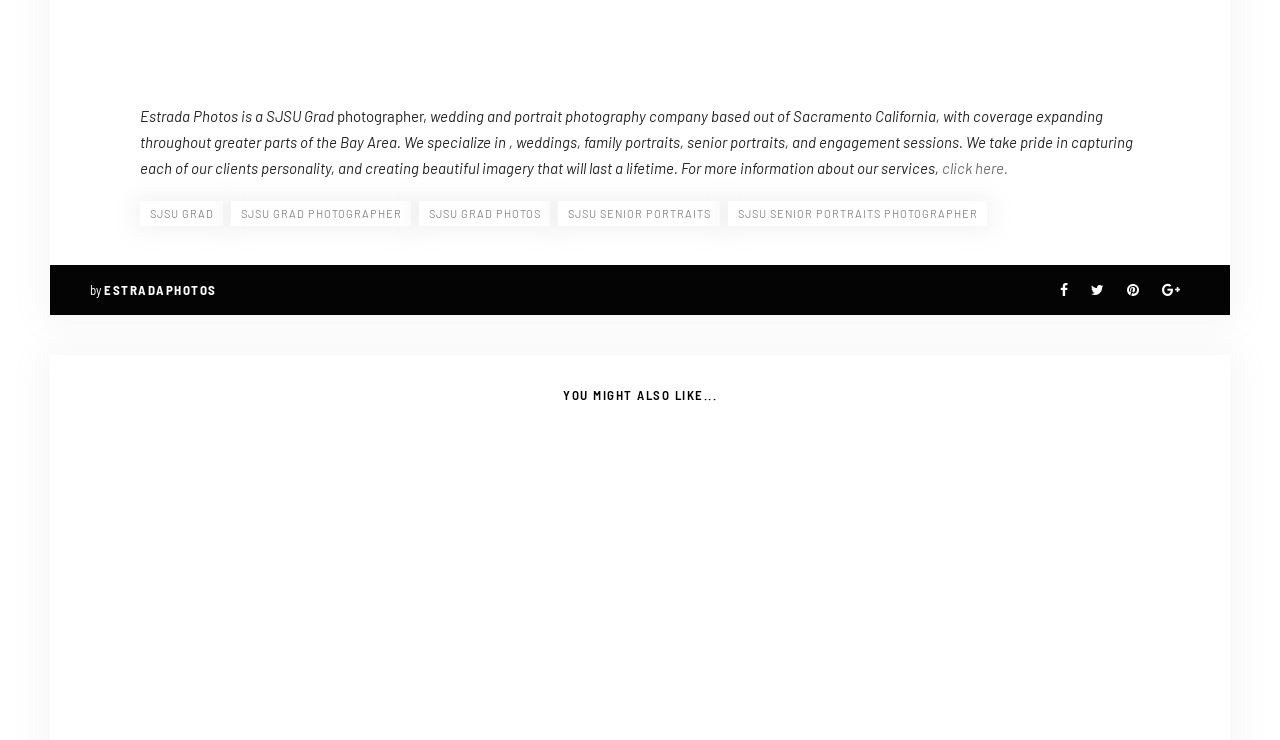Please locate the bounding box coordinates of the element that should be clicked to complete the given instruction: "go to ESTRADAPHOTOS website".

[0.081, 0.38, 0.169, 0.402]